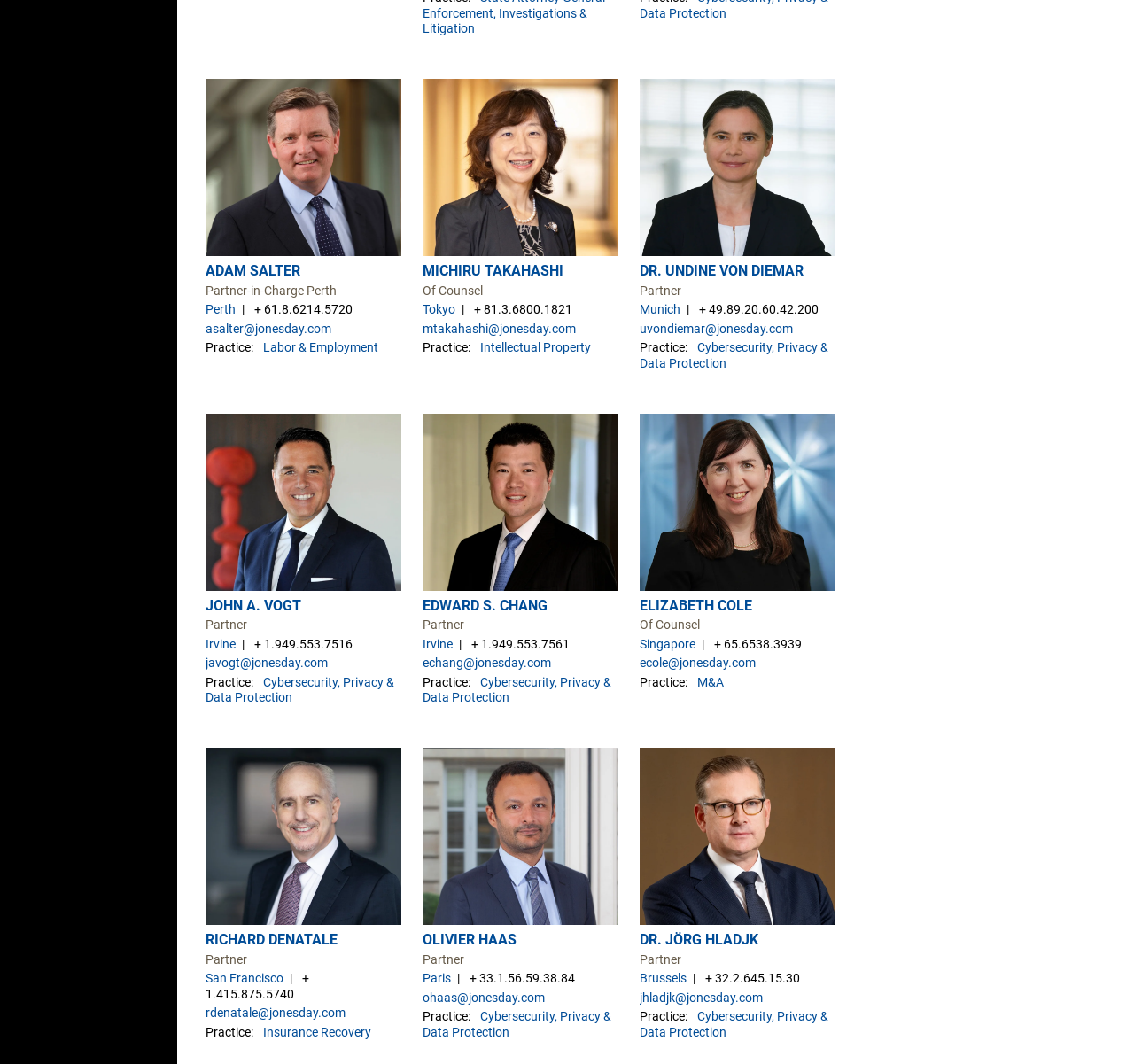What is the phone number of MICHIRU TAKAHASHI?
Respond to the question with a single word or phrase according to the image.

+ 81.3.6800.1821